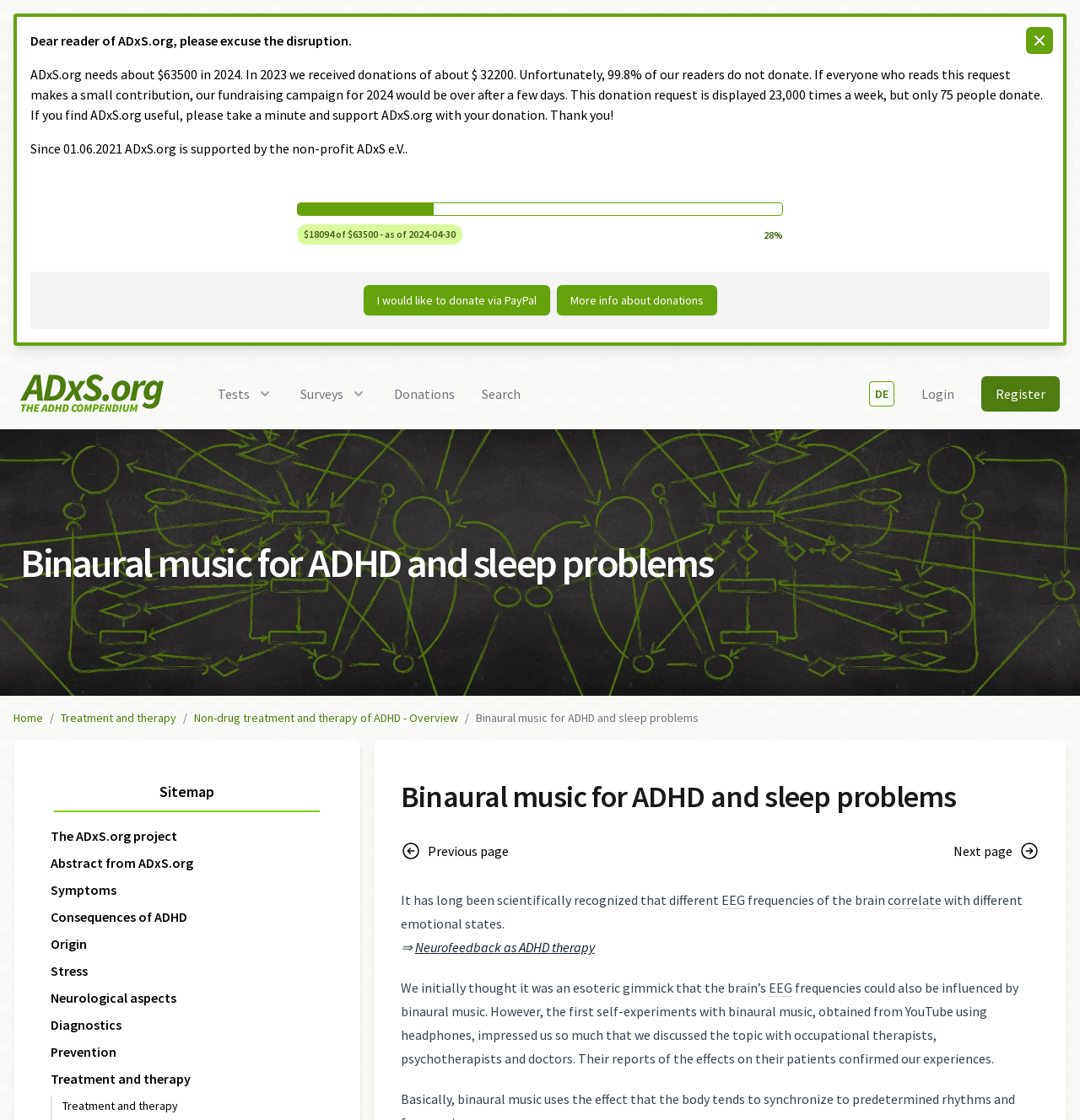What is the purpose of the donation request?
Please provide a single word or phrase as your answer based on the screenshot.

To support ADxS.org